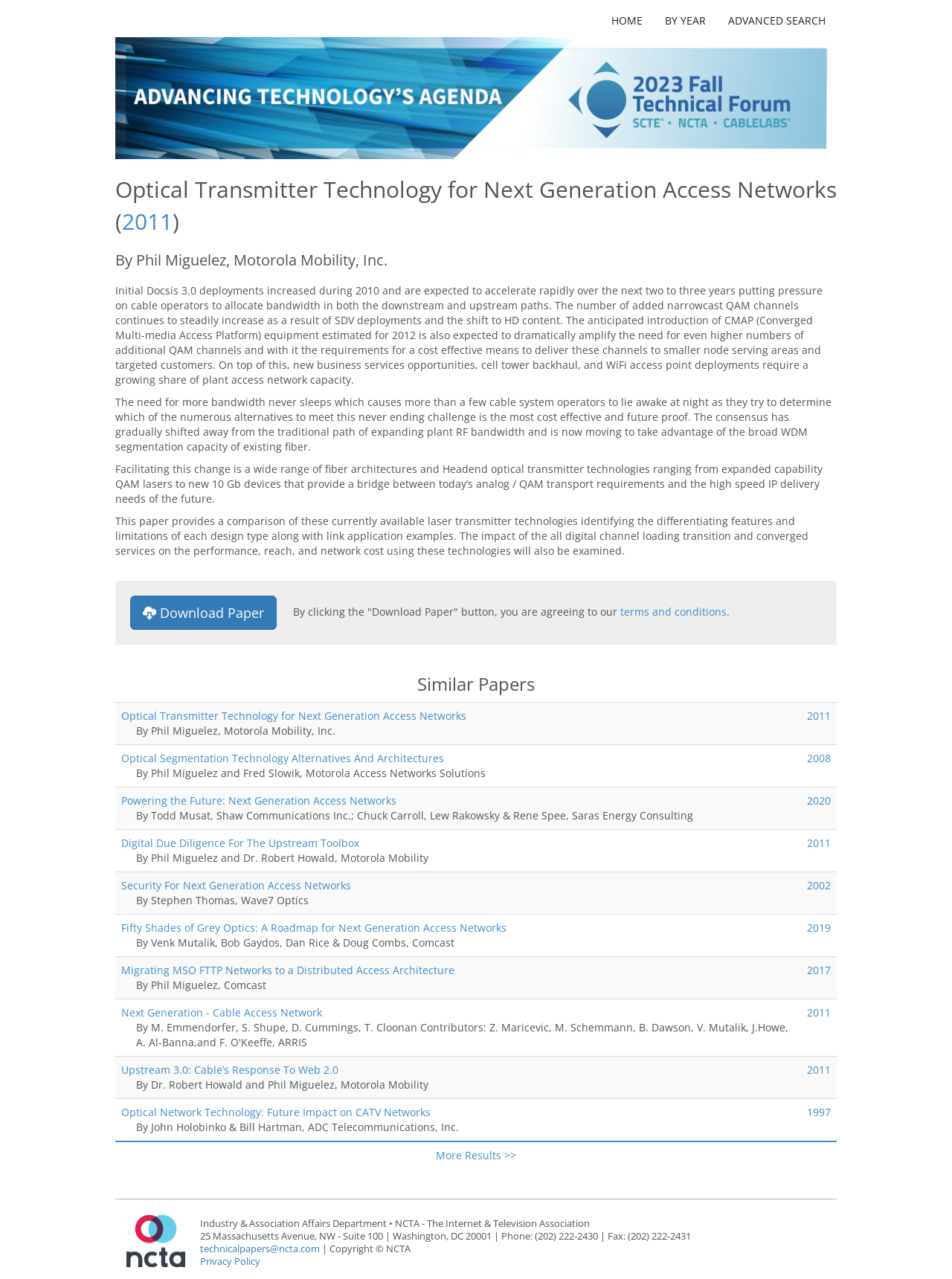Using the webpage screenshot, find the UI element described by 1997. Provide the bounding box coordinates in the format (top-left x, top-left y, bottom-right x, bottom-right y), ensuring all values are floating point numbers between 0 and 1.

[0.848, 0.864, 0.873, 0.875]